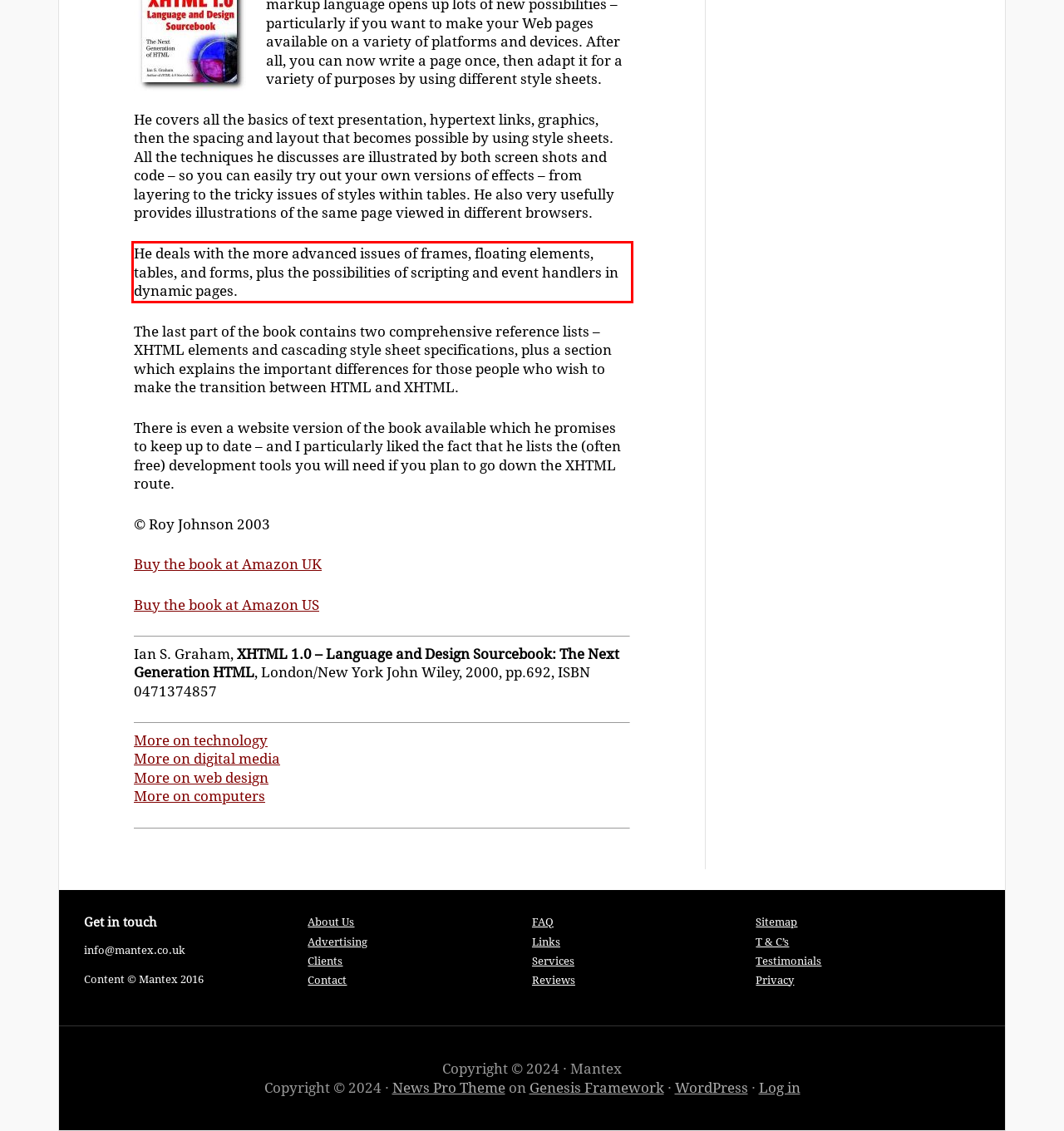You have a screenshot of a webpage with a red bounding box. Use OCR to generate the text contained within this red rectangle.

He deals with the more advanced issues of frames, floating elements, tables, and forms, plus the possibilities of scripting and event handlers in dynamic pages.